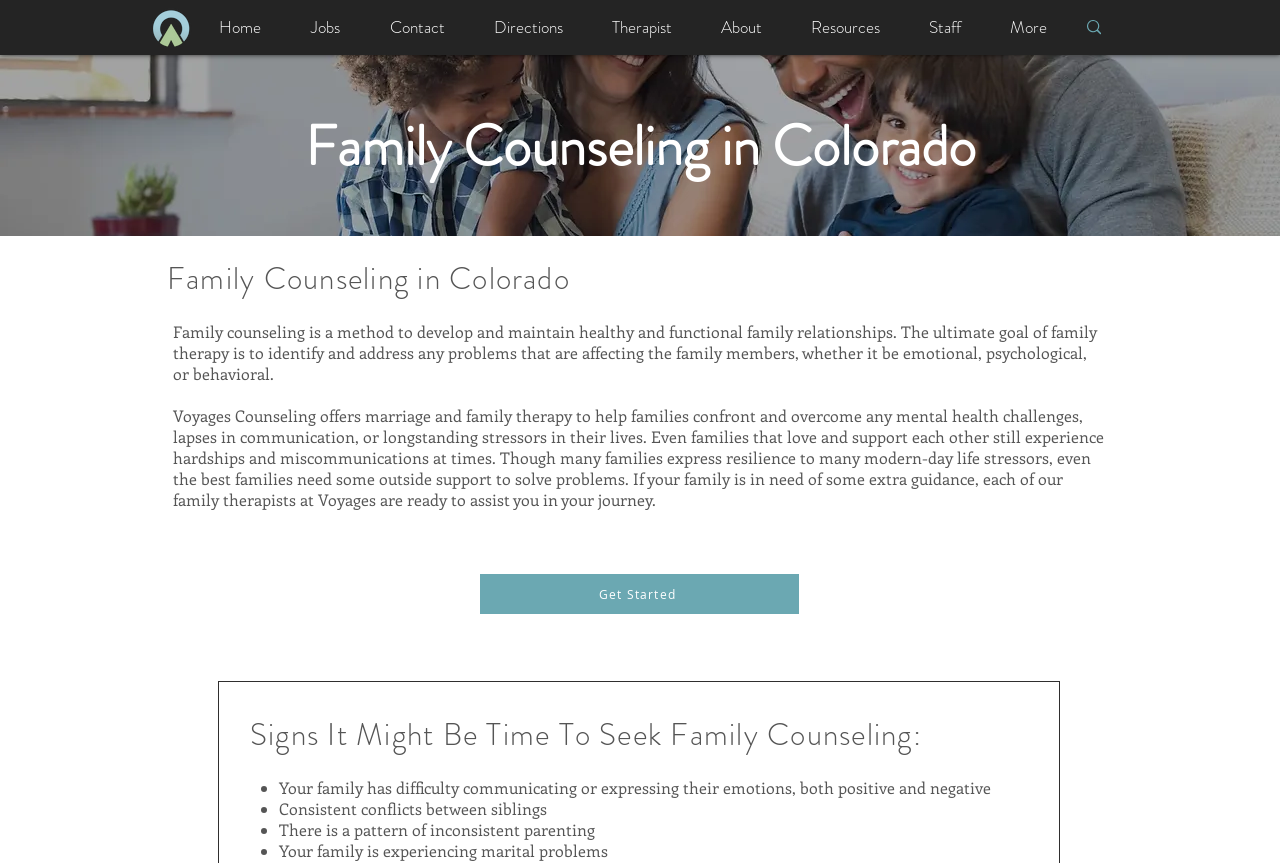Can you identify the bounding box coordinates of the clickable region needed to carry out this instruction: 'Read about signs it might be time to seek family counseling'? The coordinates should be four float numbers within the range of 0 to 1, stated as [left, top, right, bottom].

[0.195, 0.825, 0.72, 0.875]